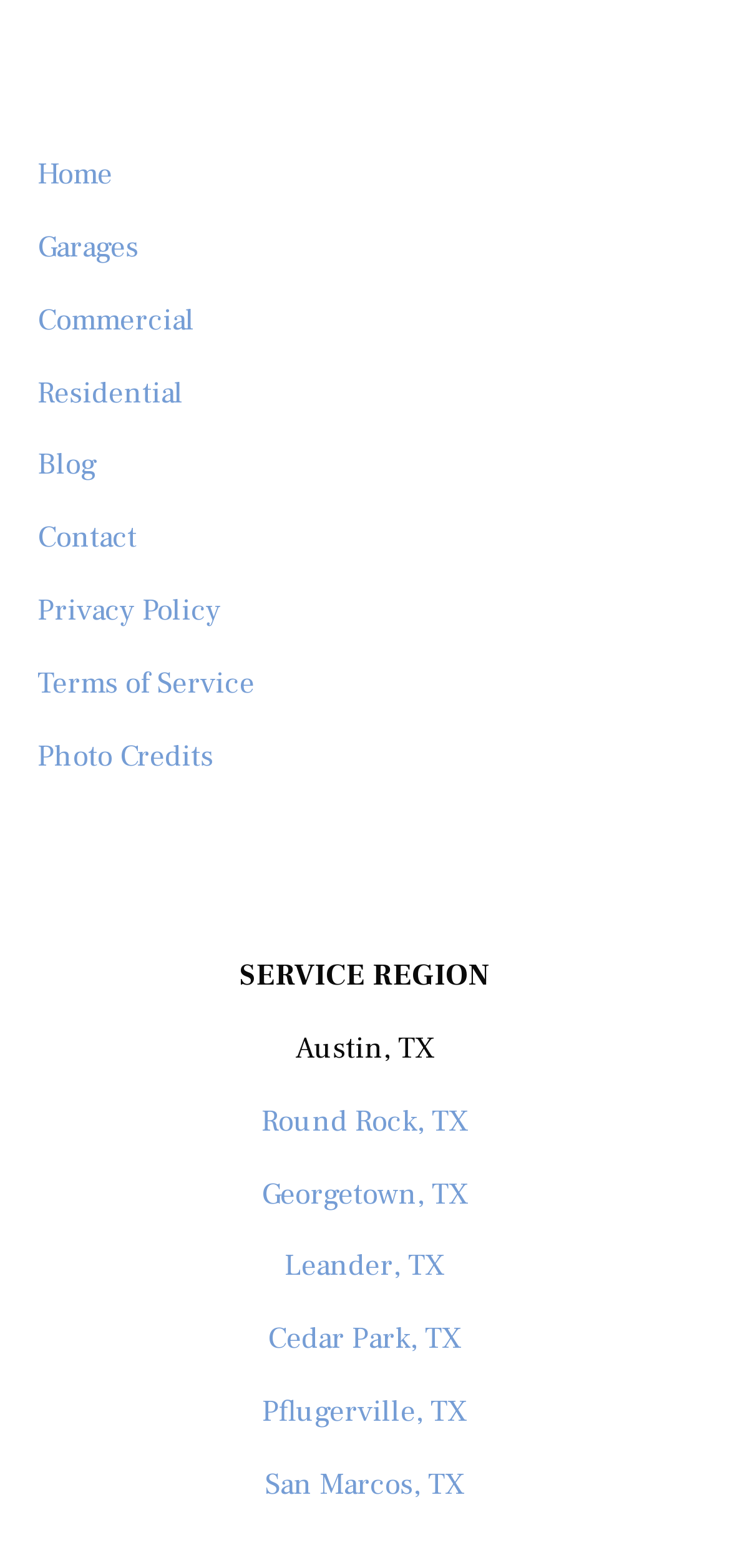Please provide a one-word or short phrase answer to the question:
What region is served by this service?

Austin, TX and surrounding areas